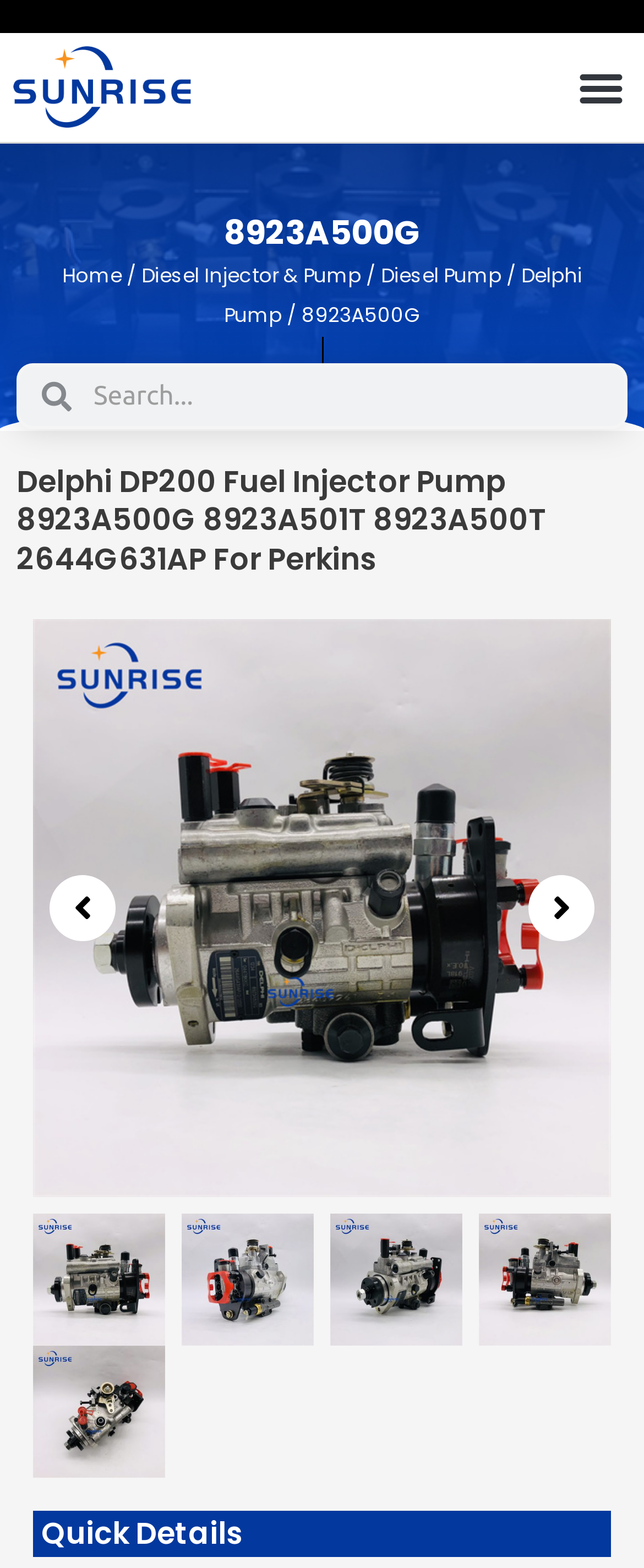What is the brand of the product?
Refer to the image and provide a one-word or short phrase answer.

Delphi